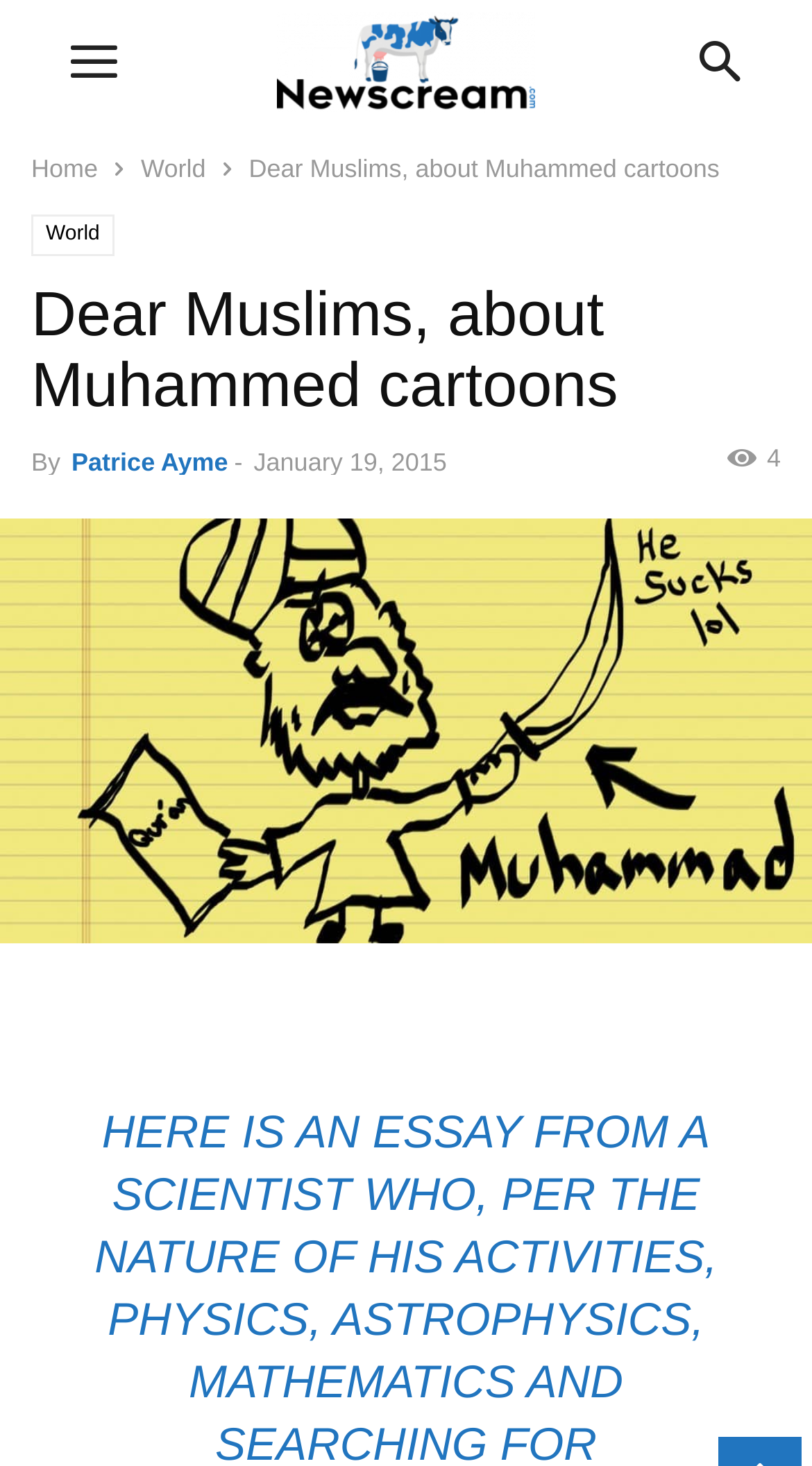Who is the author of the article?
Observe the image and answer the question with a one-word or short phrase response.

Patrice Ayme